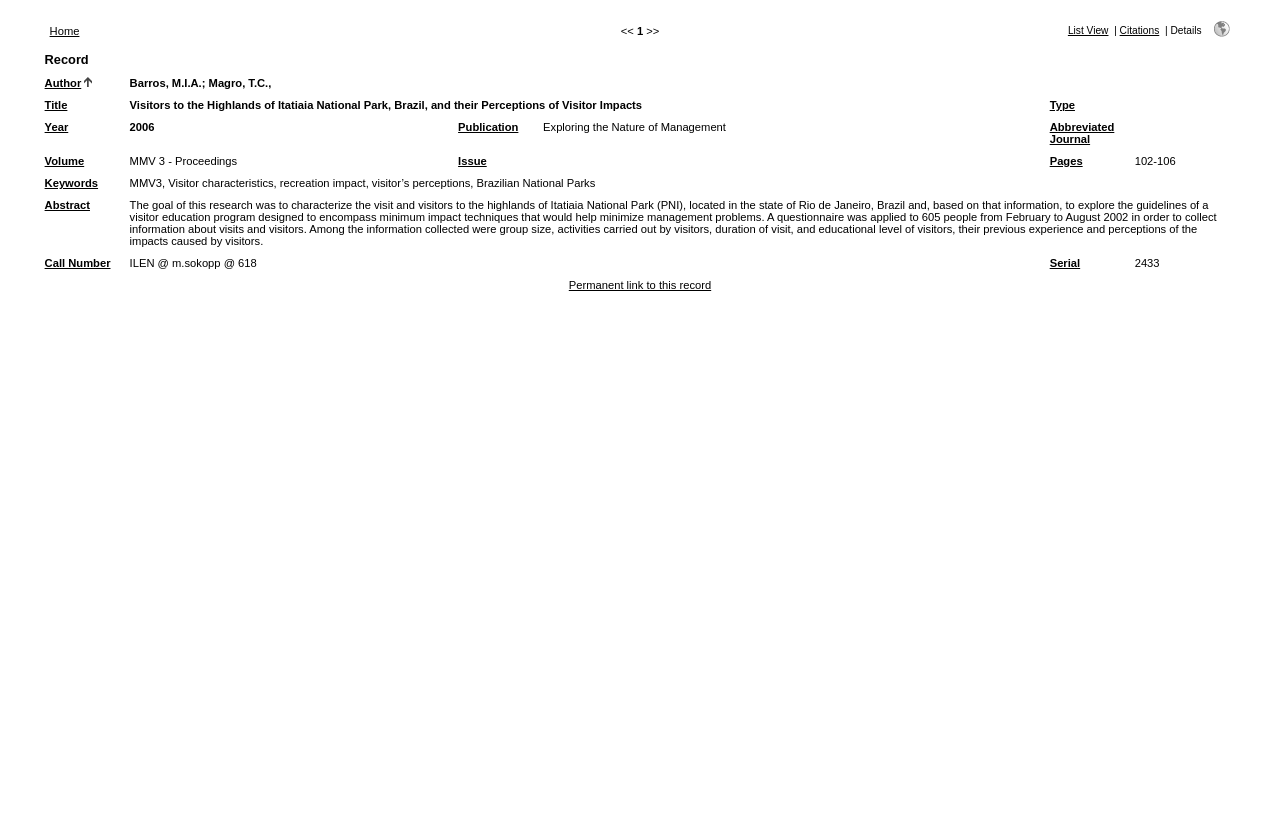Refer to the image and offer a detailed explanation in response to the question: What is the title of the first record?

I looked at the table that holds the database results for the query and found the first record, which has a title column. The title of the first record is 'Visitors to the Highlands of Itatiaia National Park, Brazil, and their Perceptions of Visitor Impacts'.